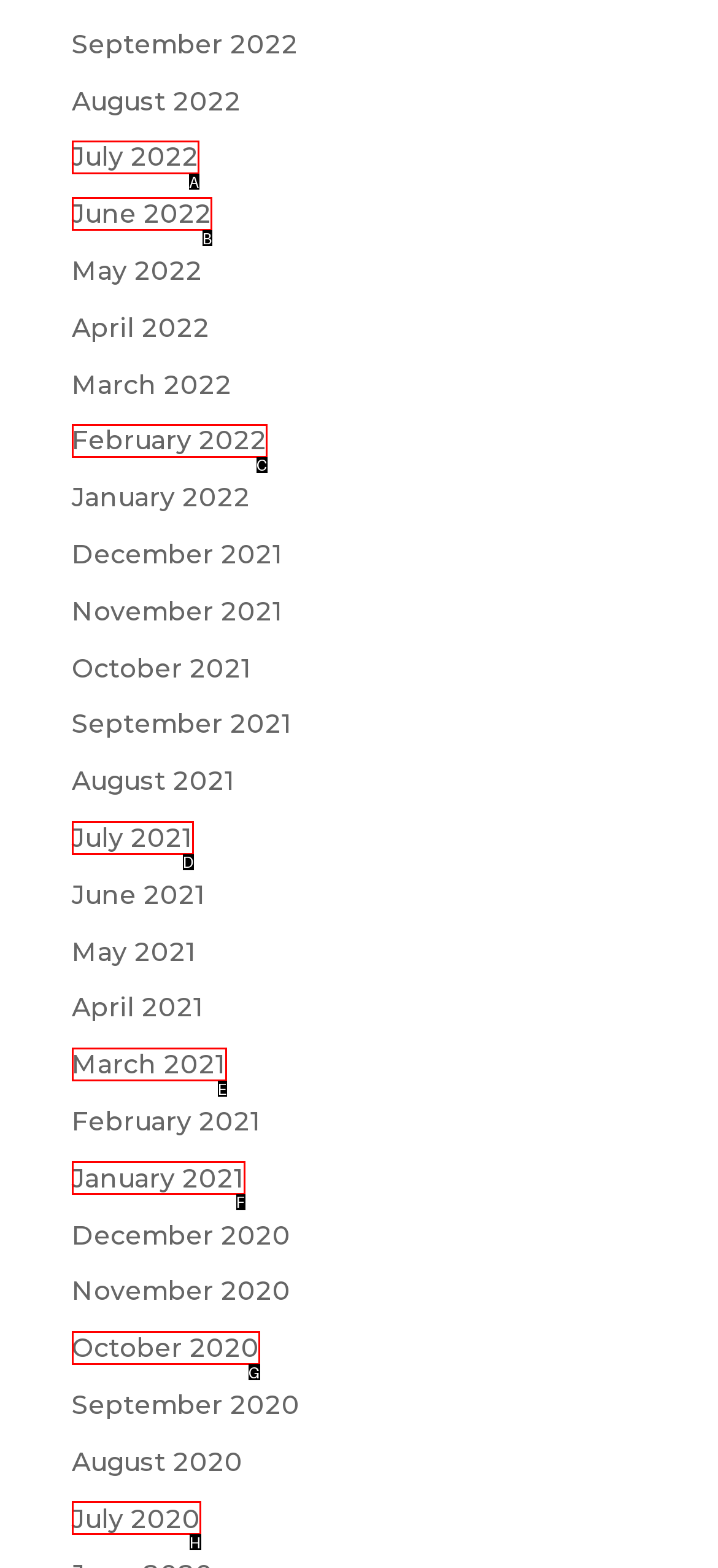Point out the UI element to be clicked for this instruction: Access July 2022. Provide the answer as the letter of the chosen element.

A